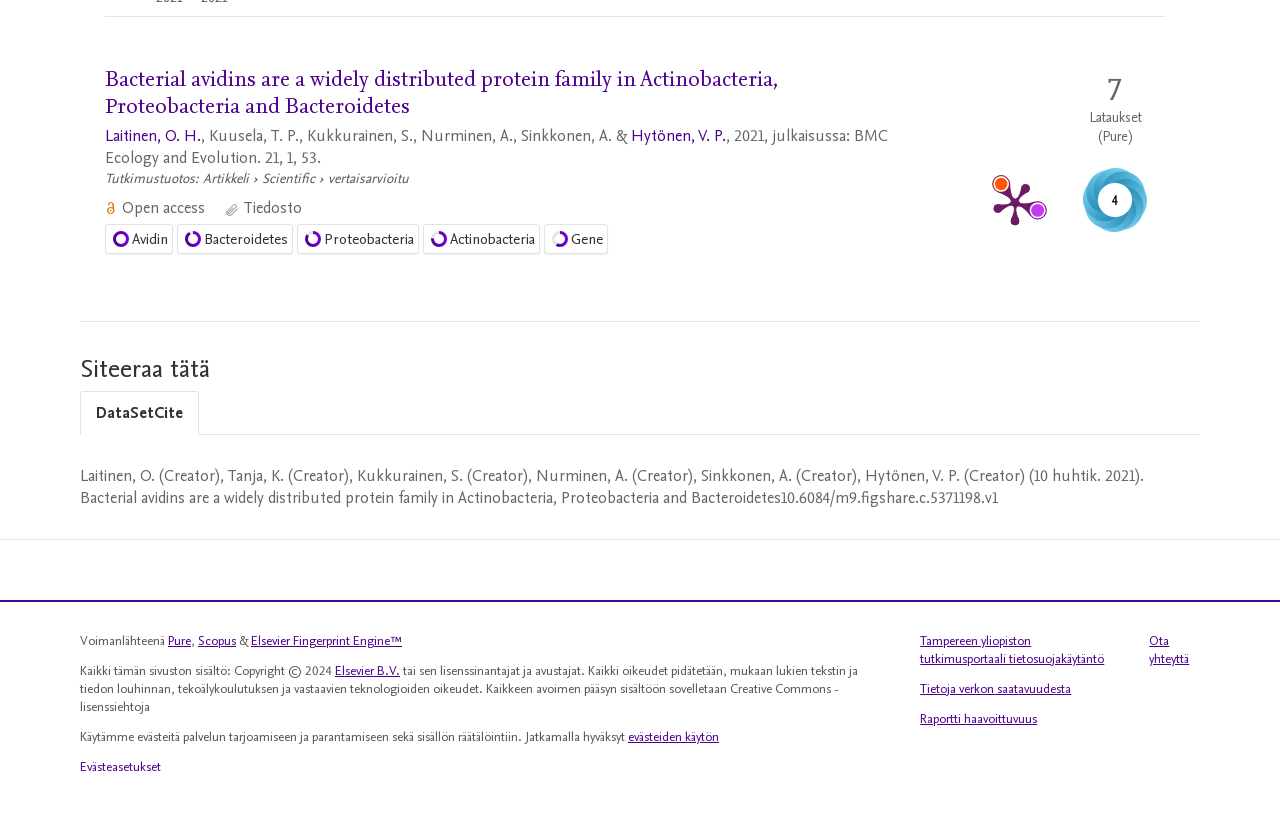Determine the bounding box coordinates of the area to click in order to meet this instruction: "learn about Employment Misclassification of Fitness Workers in California under AB-5".

None